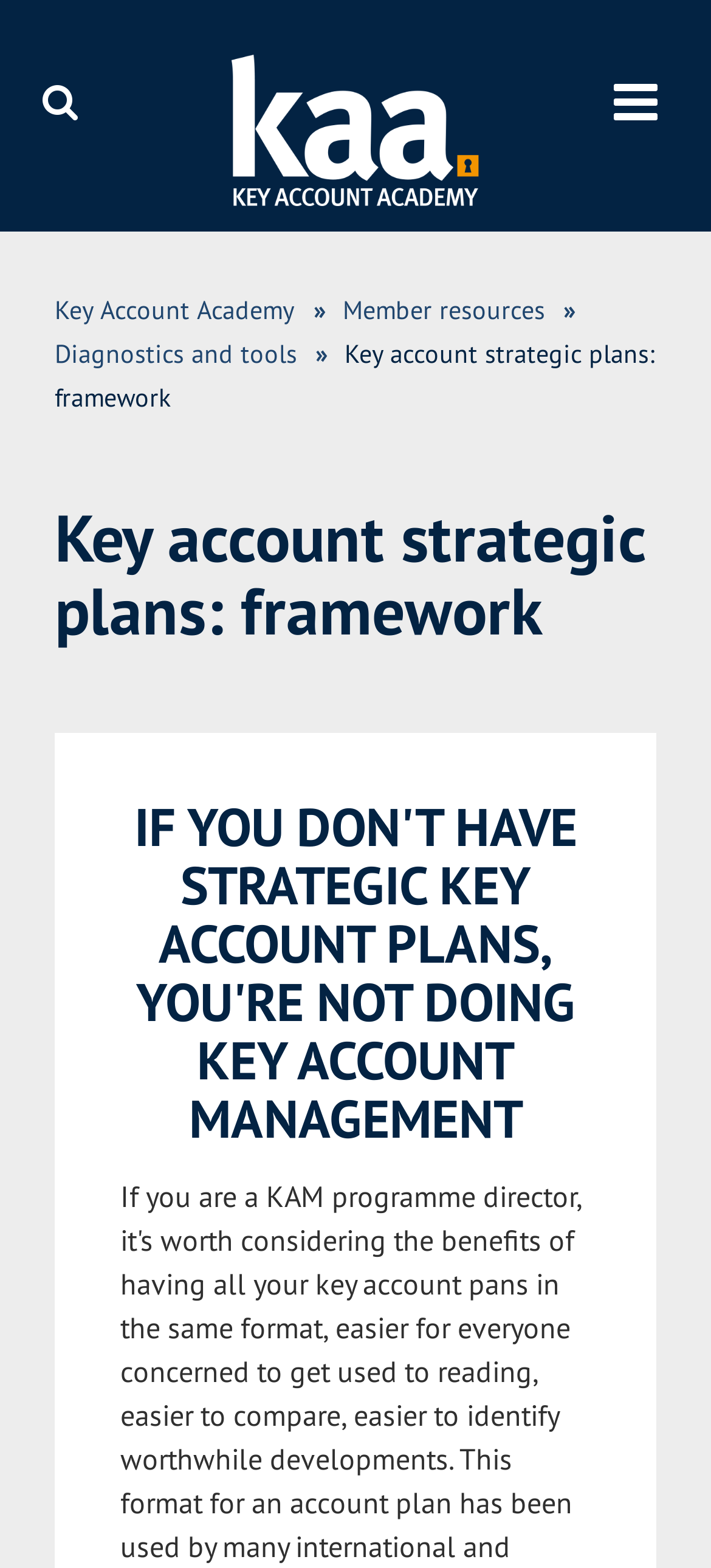Provide the bounding box coordinates for the specified HTML element described in this description: "Member resources". The coordinates should be four float numbers ranging from 0 to 1, in the format [left, top, right, bottom].

[0.482, 0.187, 0.81, 0.208]